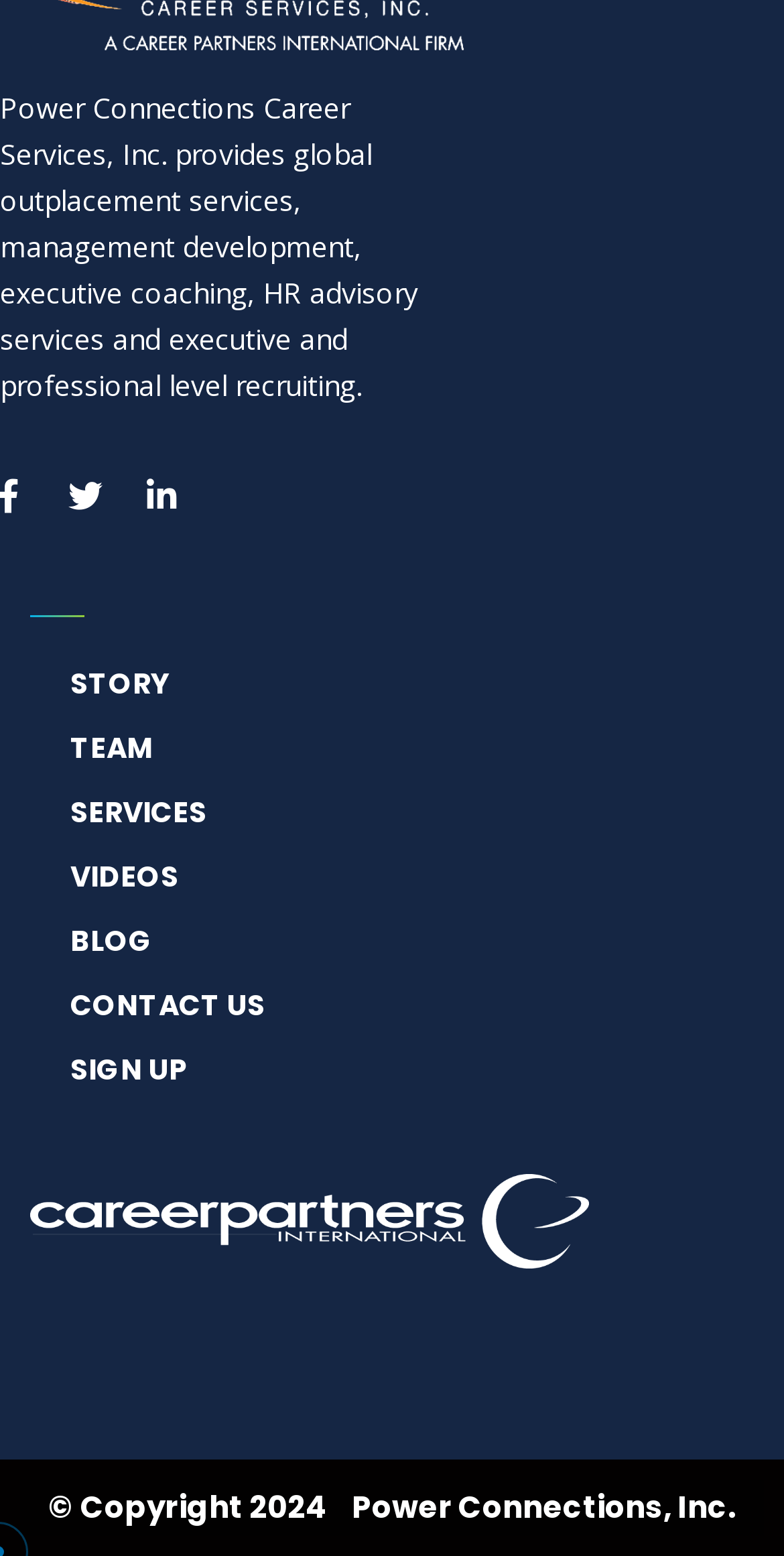Extract the bounding box coordinates of the UI element described: "CONTACT US". Provide the coordinates in the format [left, top, right, bottom] with values ranging from 0 to 1.

[0.09, 0.634, 0.338, 0.659]